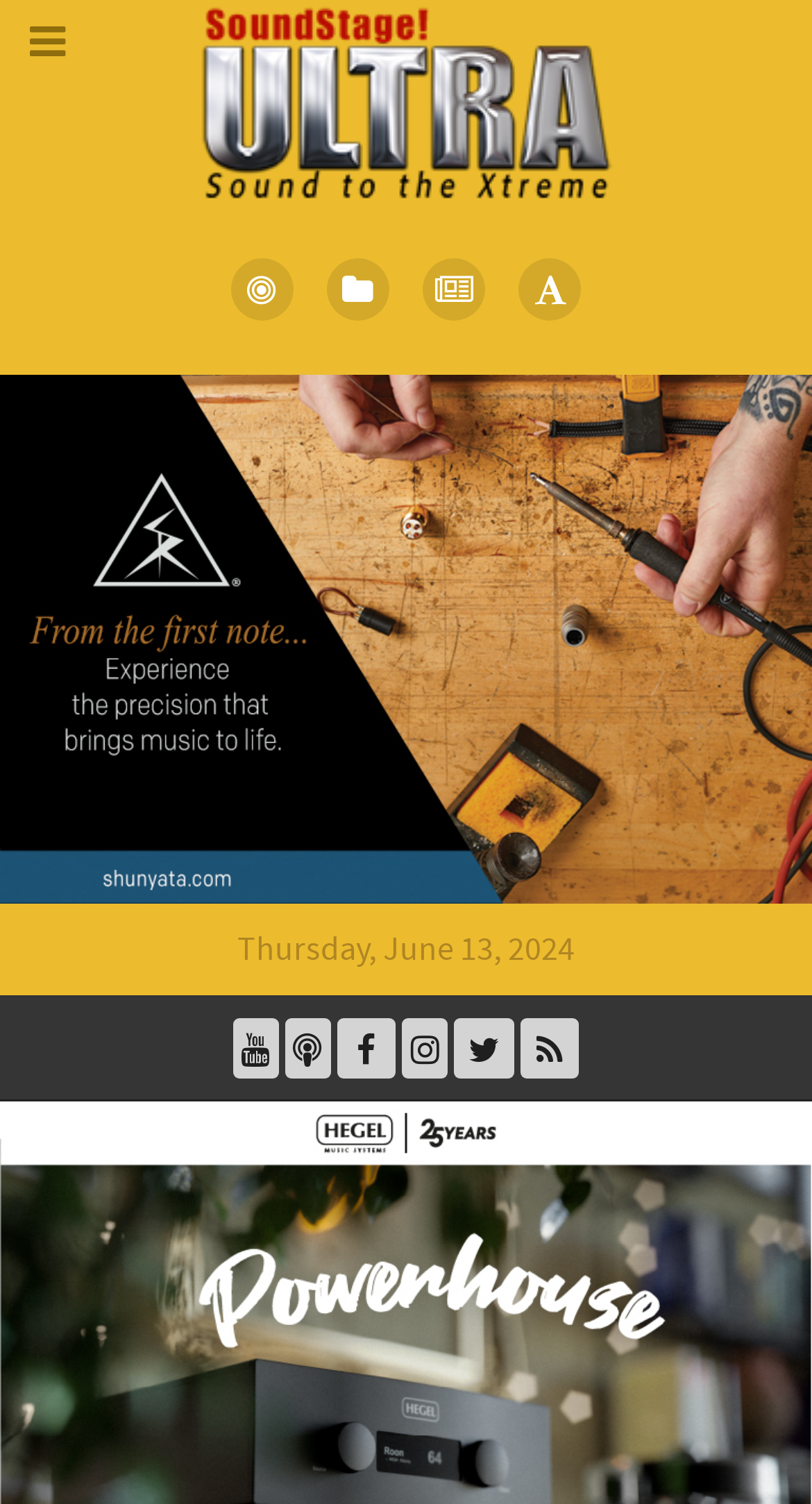Give a complete and precise description of the webpage's appearance.

The webpage appears to be an article or blog post about audiophiles Jim Thiel and Dan D'Agostino. At the top, there is a navigation menu on the left side, followed by a link to "SoundStage! Ultra | SoundStageUltra.com" with an accompanying image. Below this, there are four social media links, represented by icons, positioned horizontally across the page.

Further down, there is a large image that spans the entire width of the page, with the text "Shunyata Research" overlaid on top. Below this image, the date "Thursday, June 13, 2024" is displayed.

On the right side of the page, there are six more icons, likely representing additional social media or sharing links, arranged vertically. At the very bottom of the page, there are three links to other companies or brands, including "Shunyata Research" and "Hegel", which take up the full width of the page.